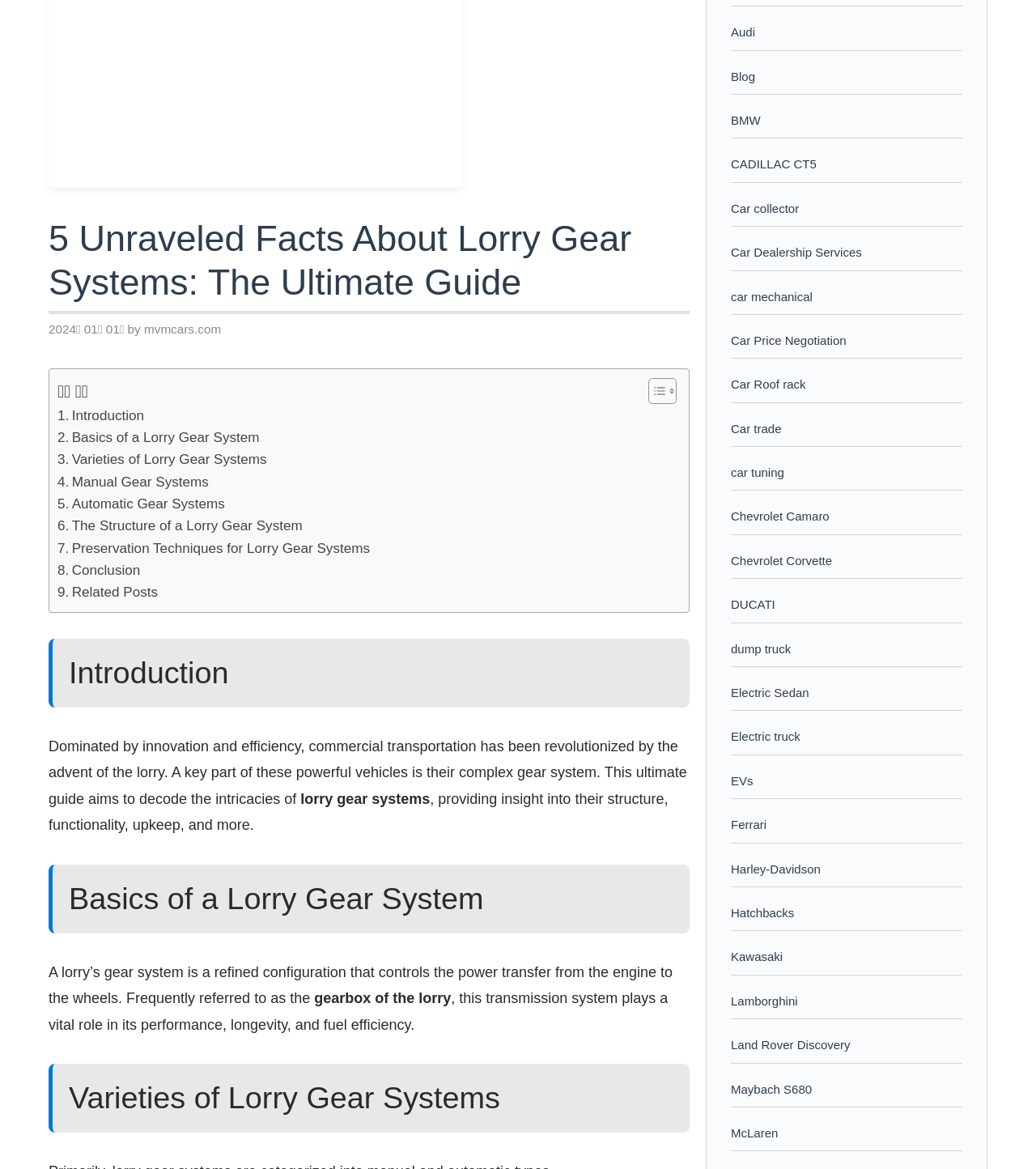Bounding box coordinates must be specified in the format (top-left x, top-left y, bottom-right x, bottom-right y). All values should be floating point numbers between 0 and 1. What are the bounding box coordinates of the UI element described as: Audi

[0.705, 0.022, 0.729, 0.033]